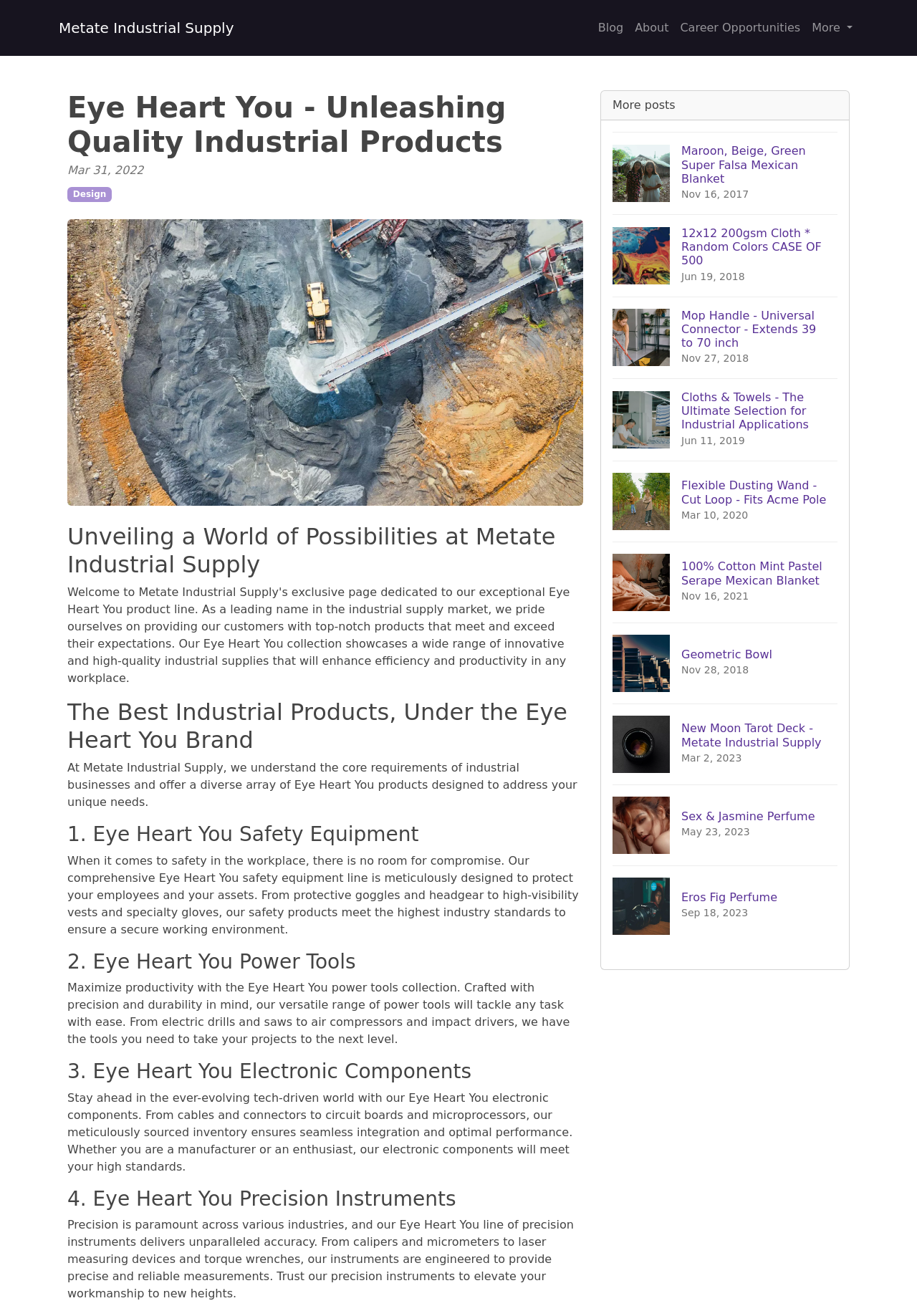What types of products are offered by Eye Heart You?
Based on the screenshot, respond with a single word or phrase.

Safety equipment, power tools, electronic components, precision instruments